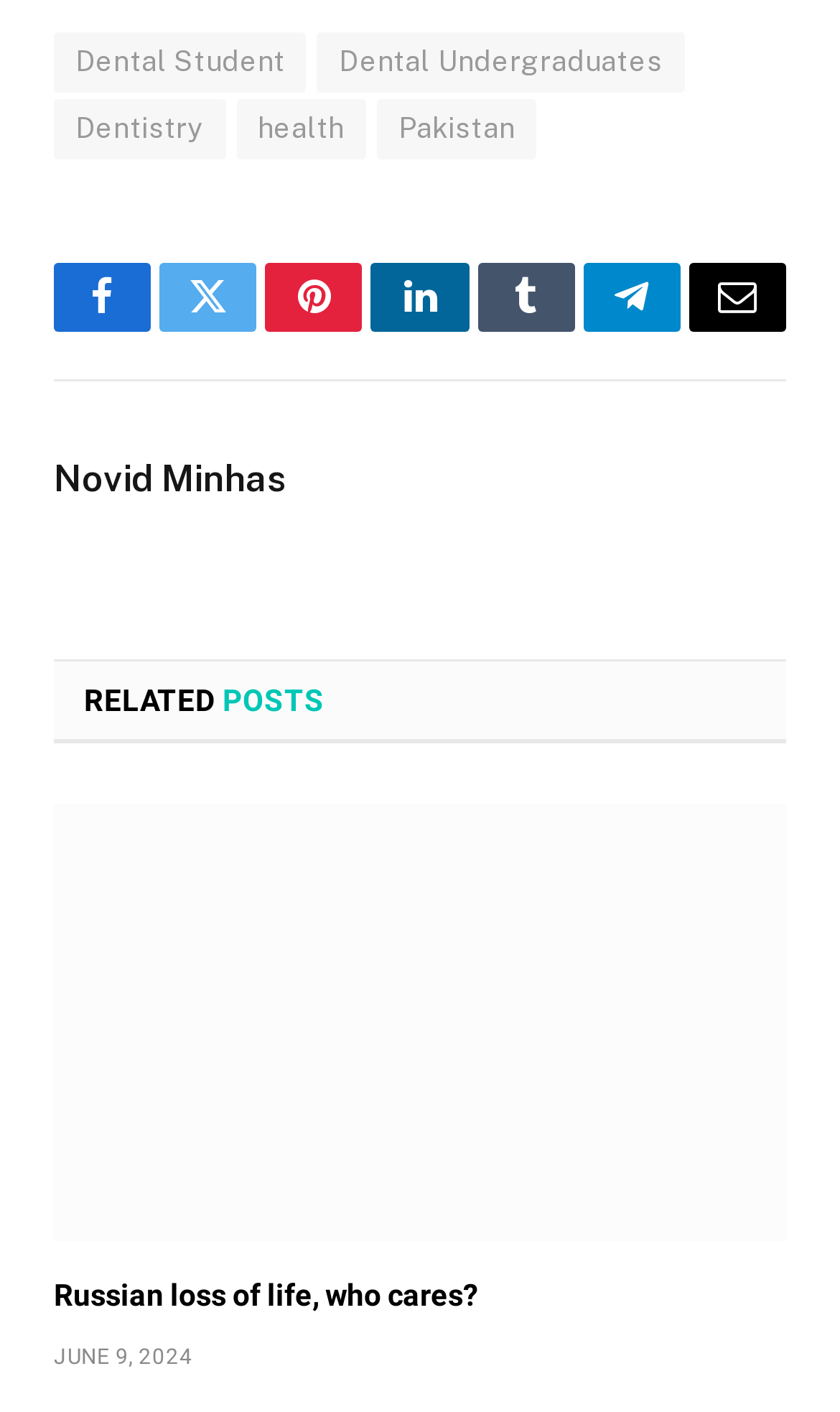Reply to the question with a single word or phrase:
What is the first link on the webpage?

Dental Student